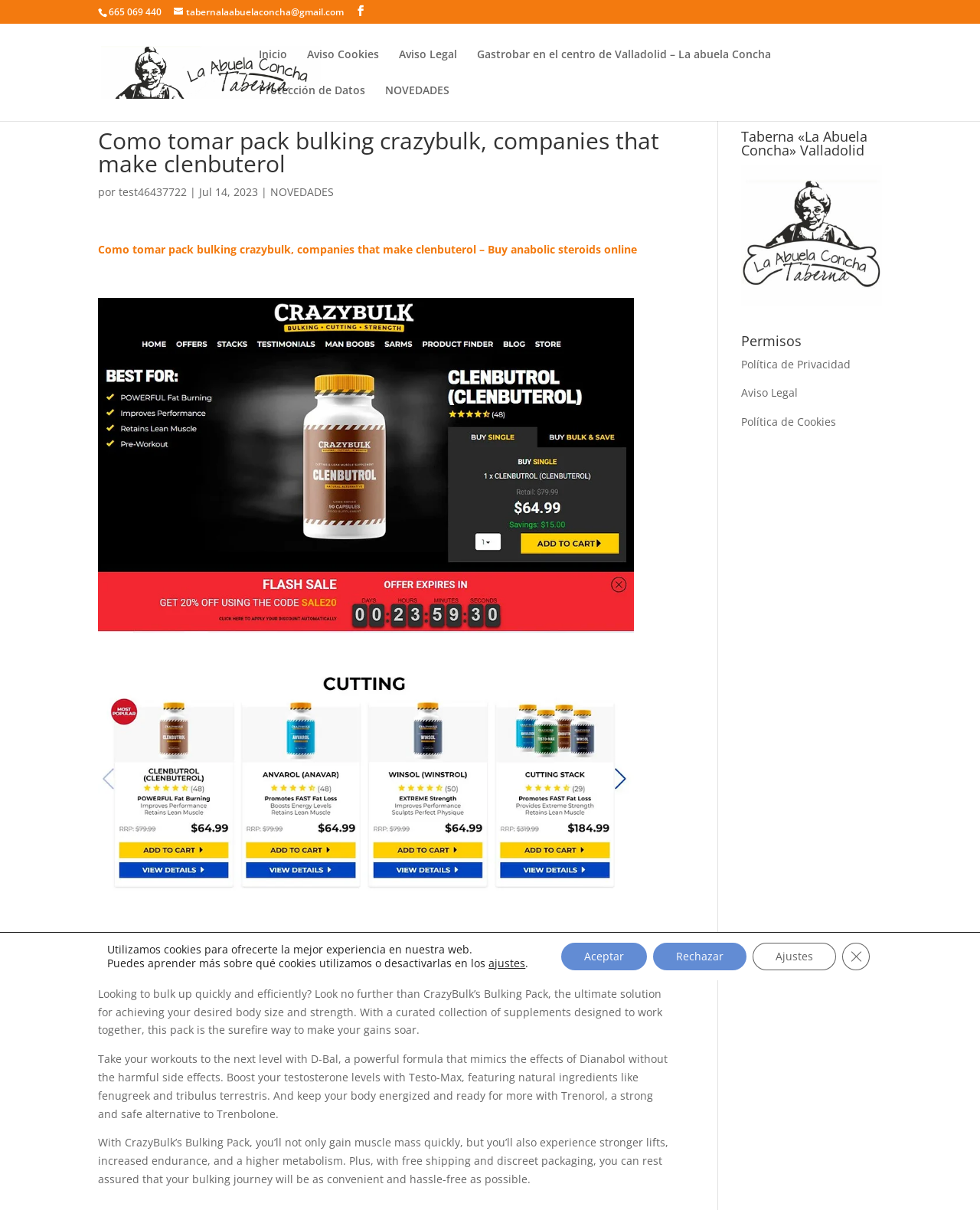What is the name of the taberna?
Answer the question with a single word or phrase by looking at the picture.

La abuela Concha